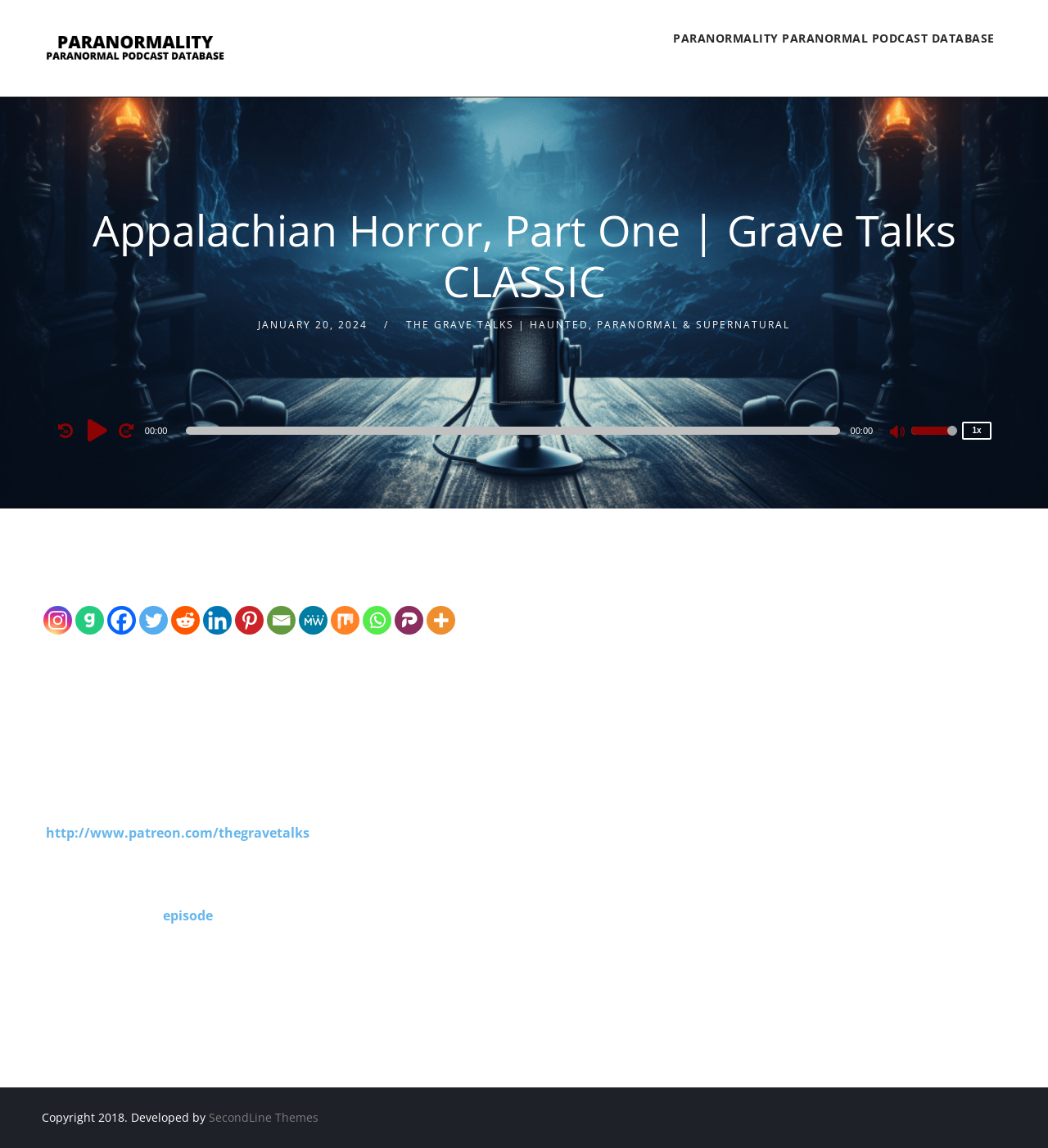Could you determine the bounding box coordinates of the clickable element to complete the instruction: "Visit Paranormality Radio"? Provide the coordinates as four float numbers between 0 and 1, i.e., [left, top, right, bottom].

[0.04, 0.0, 0.218, 0.084]